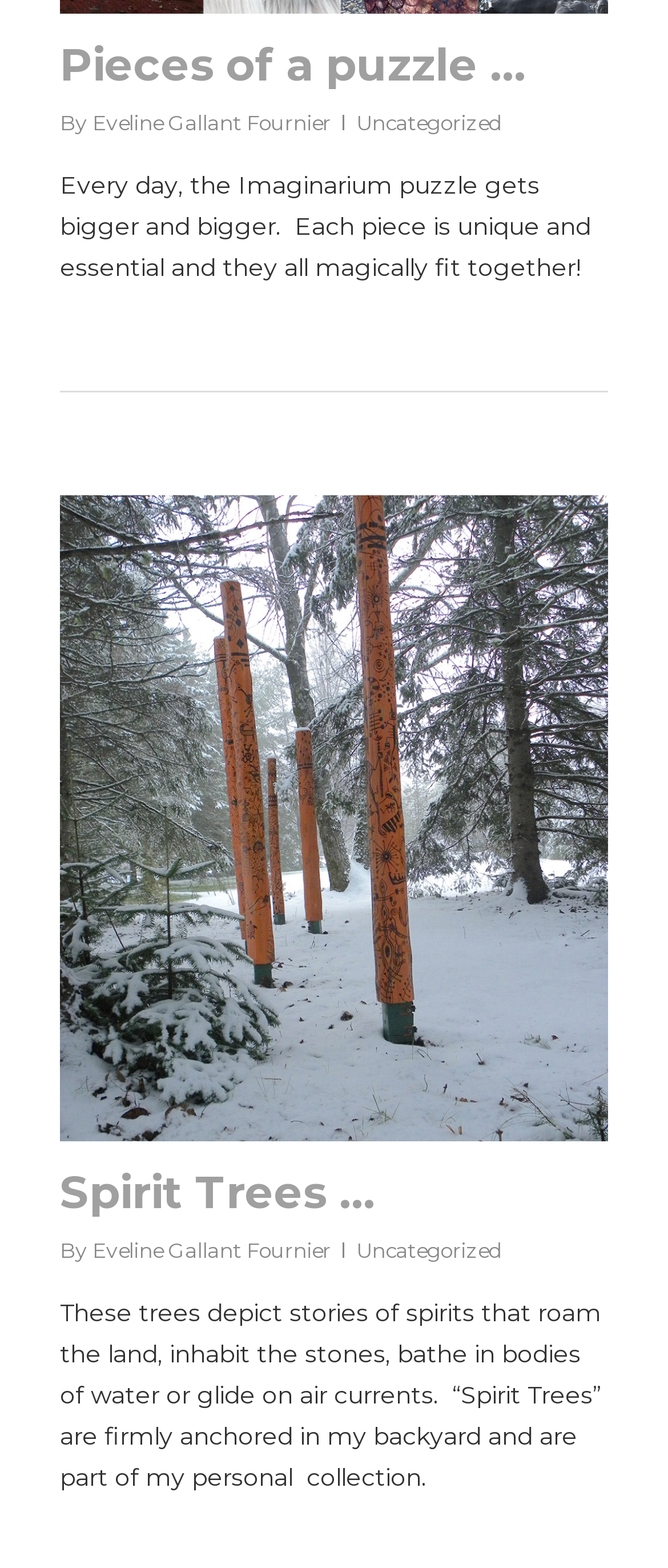Specify the bounding box coordinates (top-left x, top-left y, bottom-right x, bottom-right y) of the UI element in the screenshot that matches this description: Spirit Trees …

[0.09, 0.744, 0.562, 0.779]